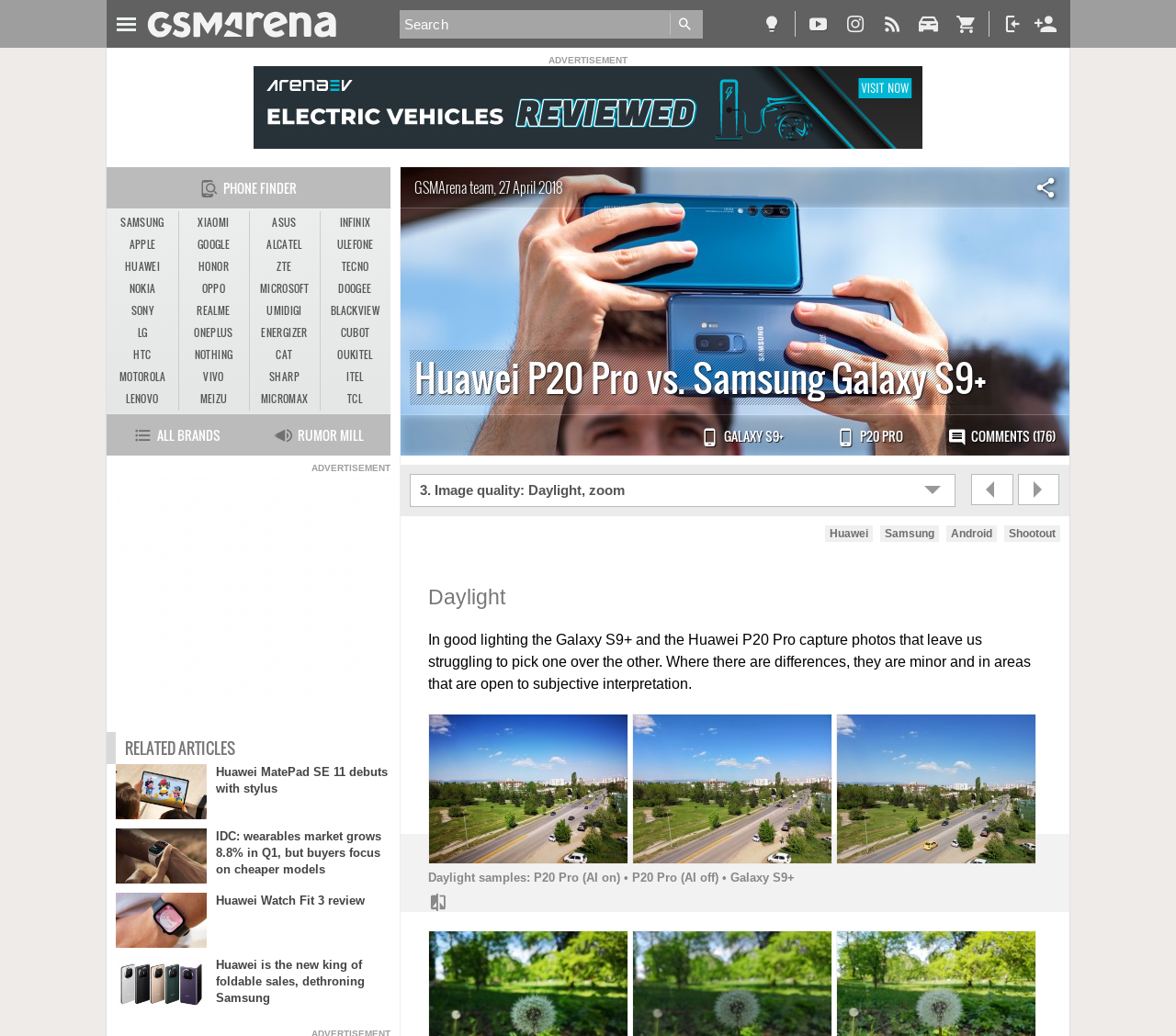Identify the bounding box coordinates of the region that should be clicked to execute the following instruction: "Check comments".

[0.793, 0.401, 0.909, 0.442]